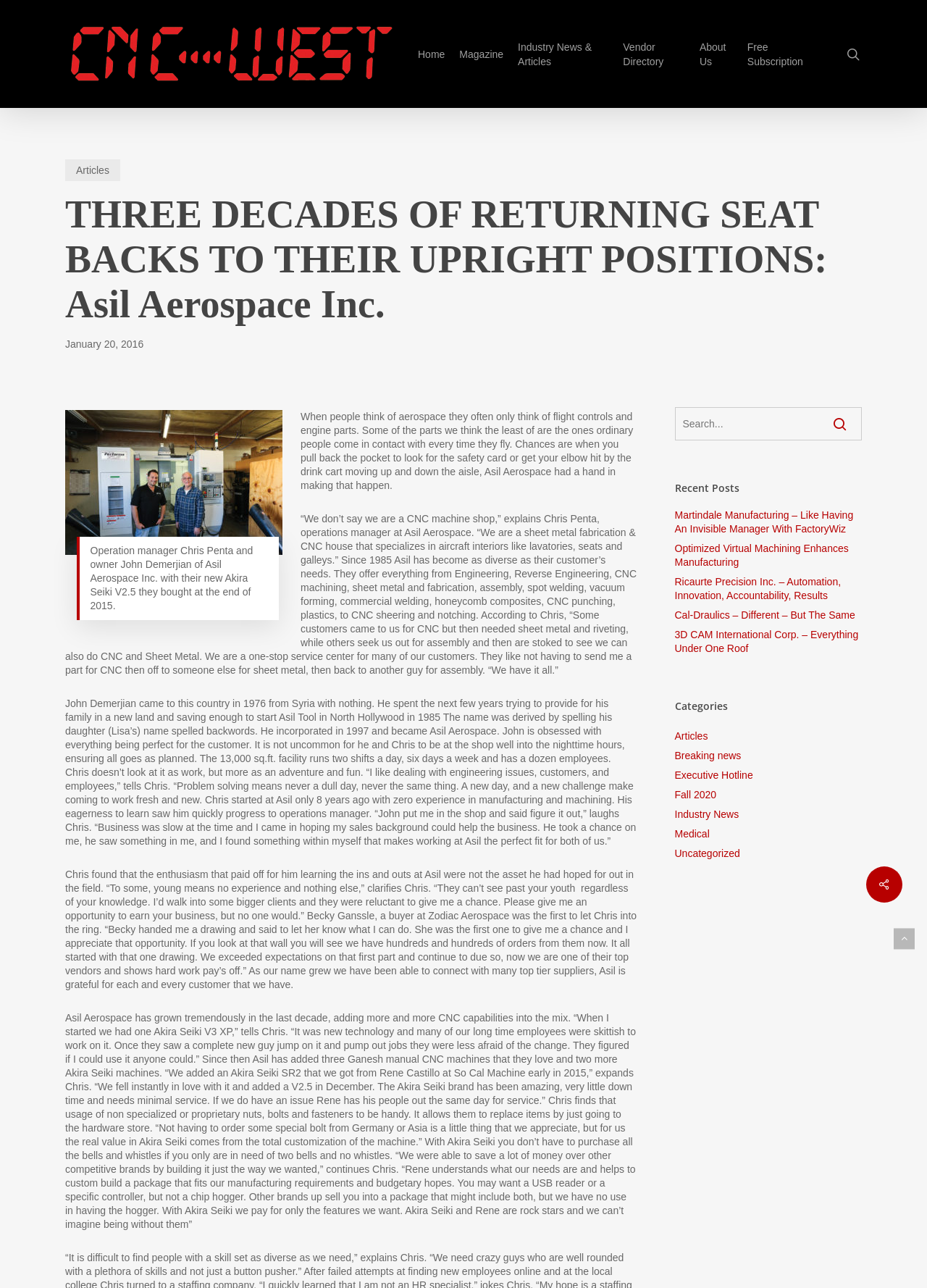Generate a thorough explanation of the webpage's elements.

This webpage is about Asil Aerospace Inc., a company that specializes in aircraft interiors, including lavatories, seats, and galleys. The page has a heading that reads "THREE DECADES OF RETURNING SEAT BACKS TO THEIR UPRIGHT POSITIONS: Asil Aerospace Inc." at the top, followed by a link to the company's website.

Below the heading, there is a navigation menu with links to different sections of the website, including "Home", "Magazine", "Industry News & Articles", "Vendor Directory", "About Us", and "Free Subscription". On the right side of the navigation menu, there is a search bar with a textbox and a button.

The main content of the page is an article about Asil Aerospace Inc., which includes several paragraphs of text and an image of the company's operation manager, Chris Penta, and owner, John Demerjian, with their new Akira Seiki V2.5 machine. The article discusses the company's history, its services, and its growth over the years.

To the right of the article, there is a sidebar with several sections, including "Recent Posts", which lists links to other articles, and "Categories", which lists links to different categories of articles, such as "Articles", "Breaking news", and "Industry News".

At the bottom of the page, there are several social media links, including Facebook and Twitter.